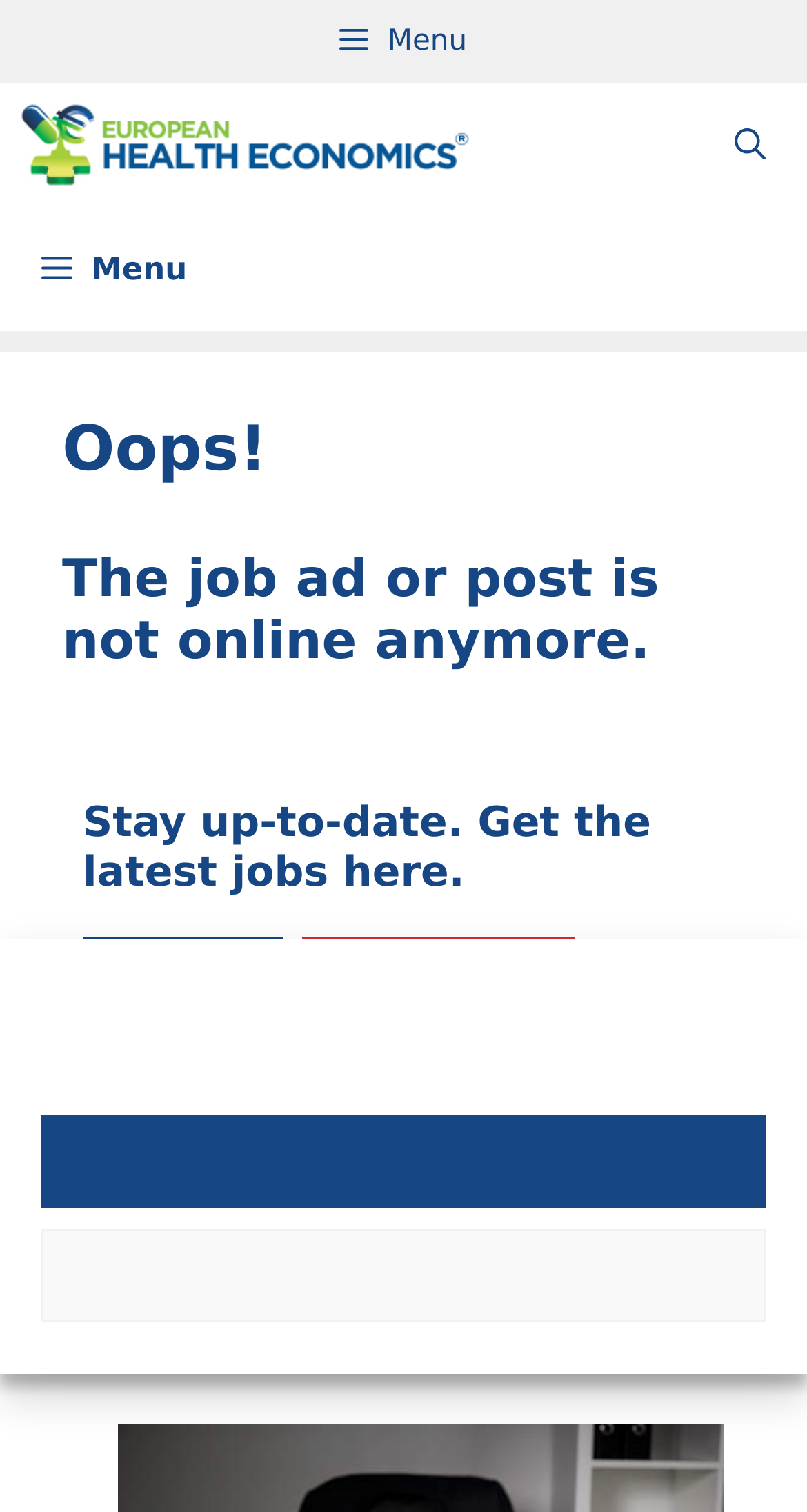Based on the element description: "parent_node: Search name="s"", identify the bounding box coordinates for this UI element. The coordinates must be four float numbers between 0 and 1, listed as [left, top, right, bottom].

[0.103, 0.81, 0.595, 0.875]